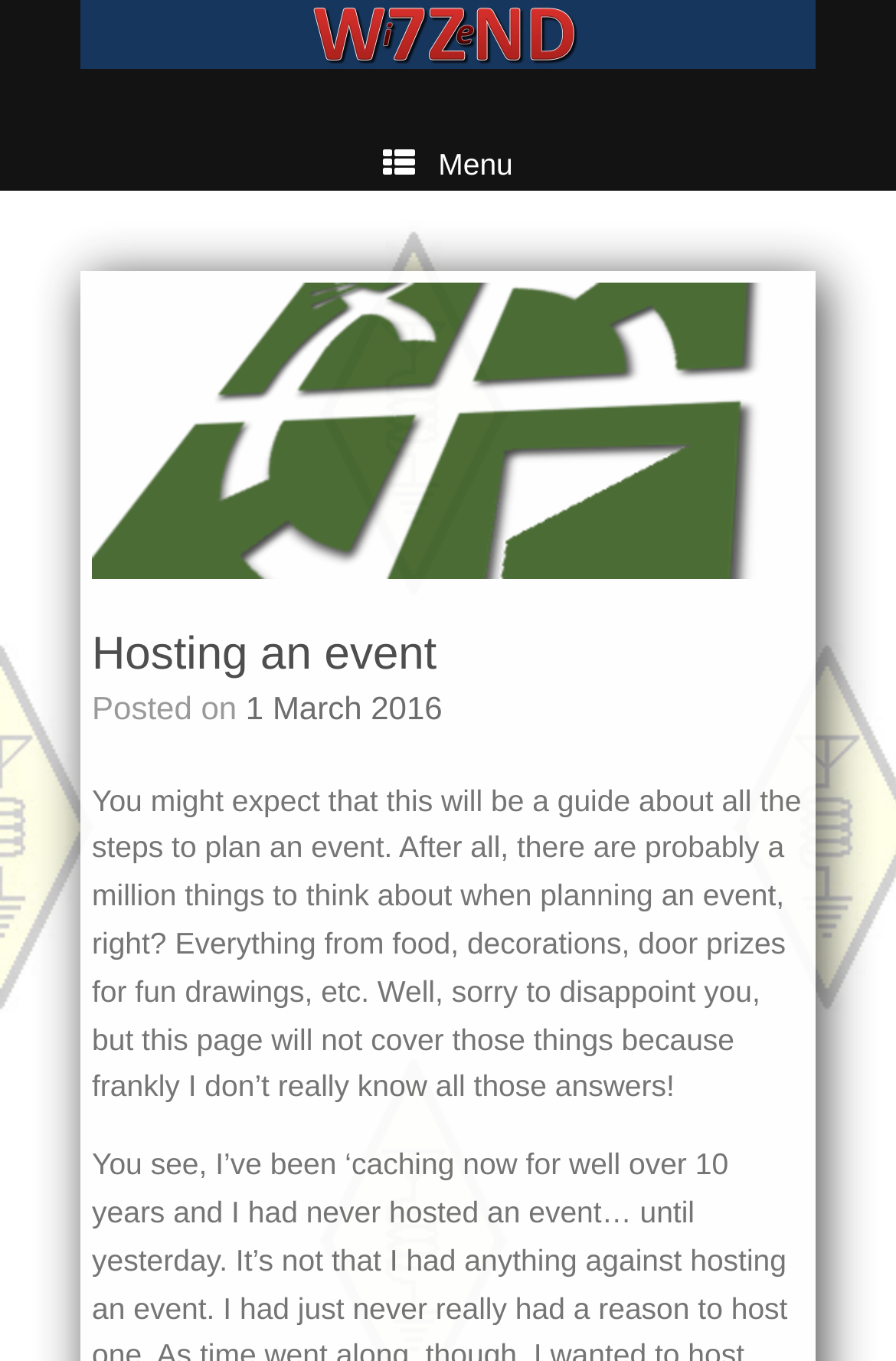What is the author's tone in the second paragraph?
Using the image, respond with a single word or phrase.

apologetic